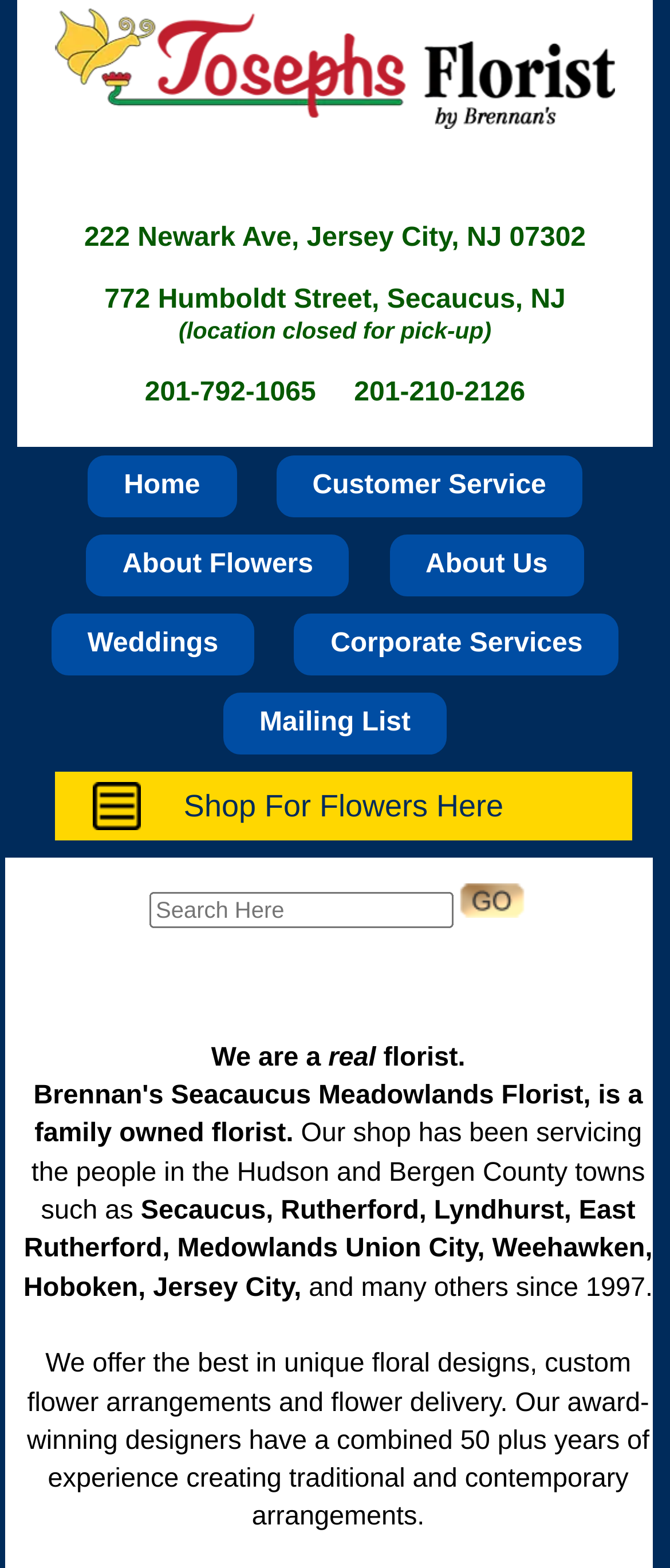Determine the bounding box coordinates of the element that should be clicked to execute the following command: "Click the 'Customer Service' link".

[0.466, 0.301, 0.815, 0.319]